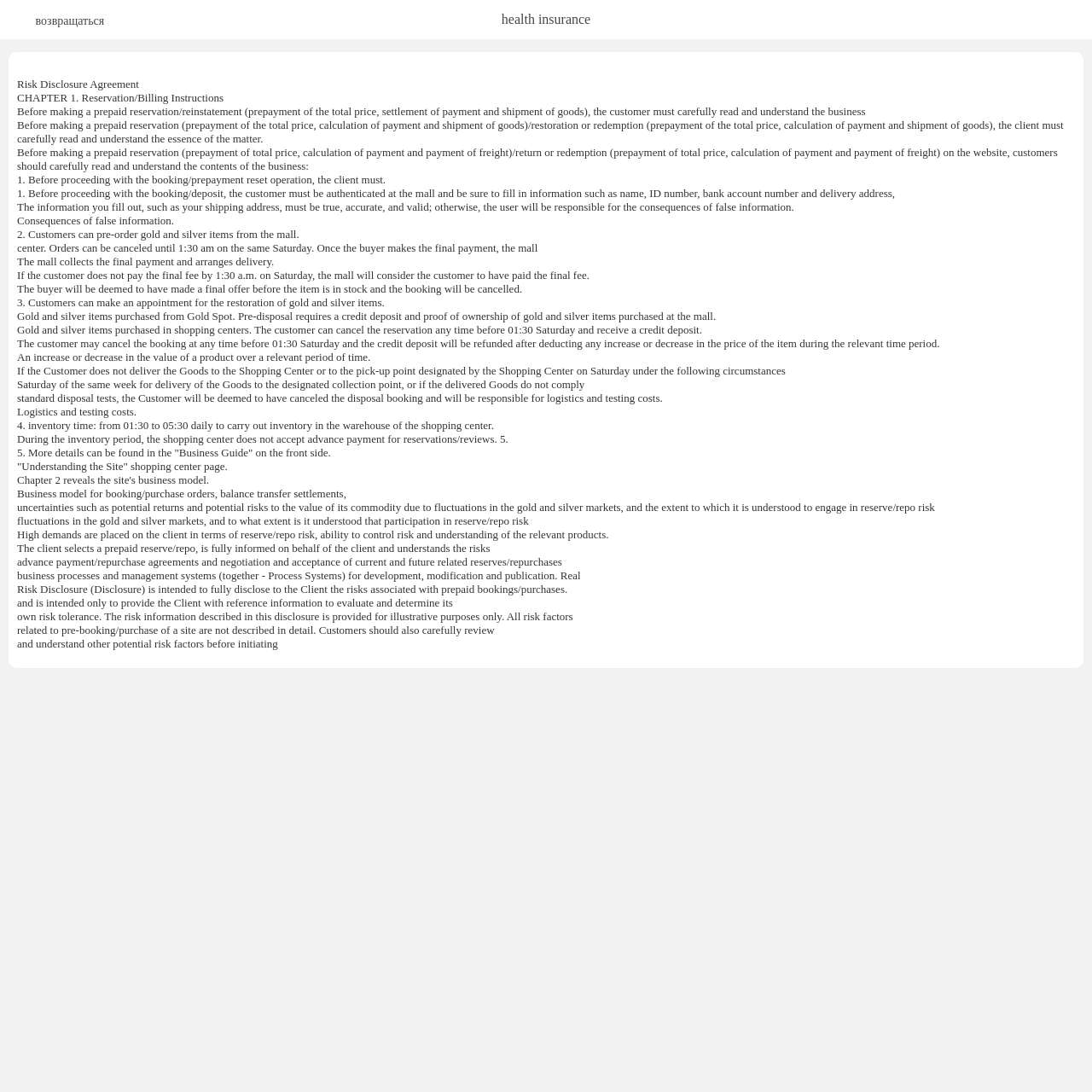Consider the image and give a detailed and elaborate answer to the question: 
What is the time period for inventory in the warehouse?

According to the agreement, the inventory time is from 01:30 to 05:30 daily, during which the shopping center does not accept advance payment for reservations/reviews.